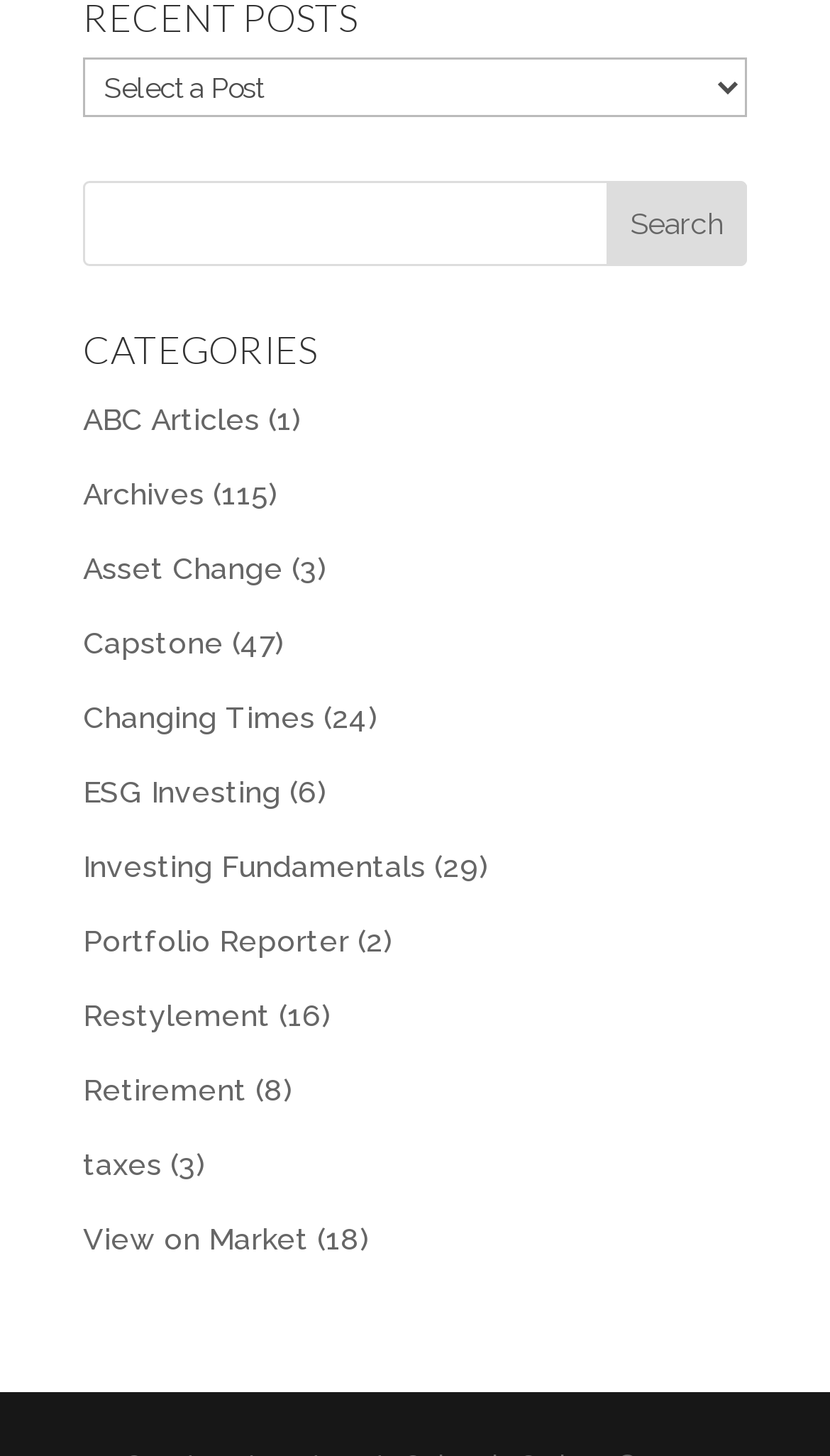Please give a succinct answer using a single word or phrase:
What is the number of articles in the 'Retirement' category?

8